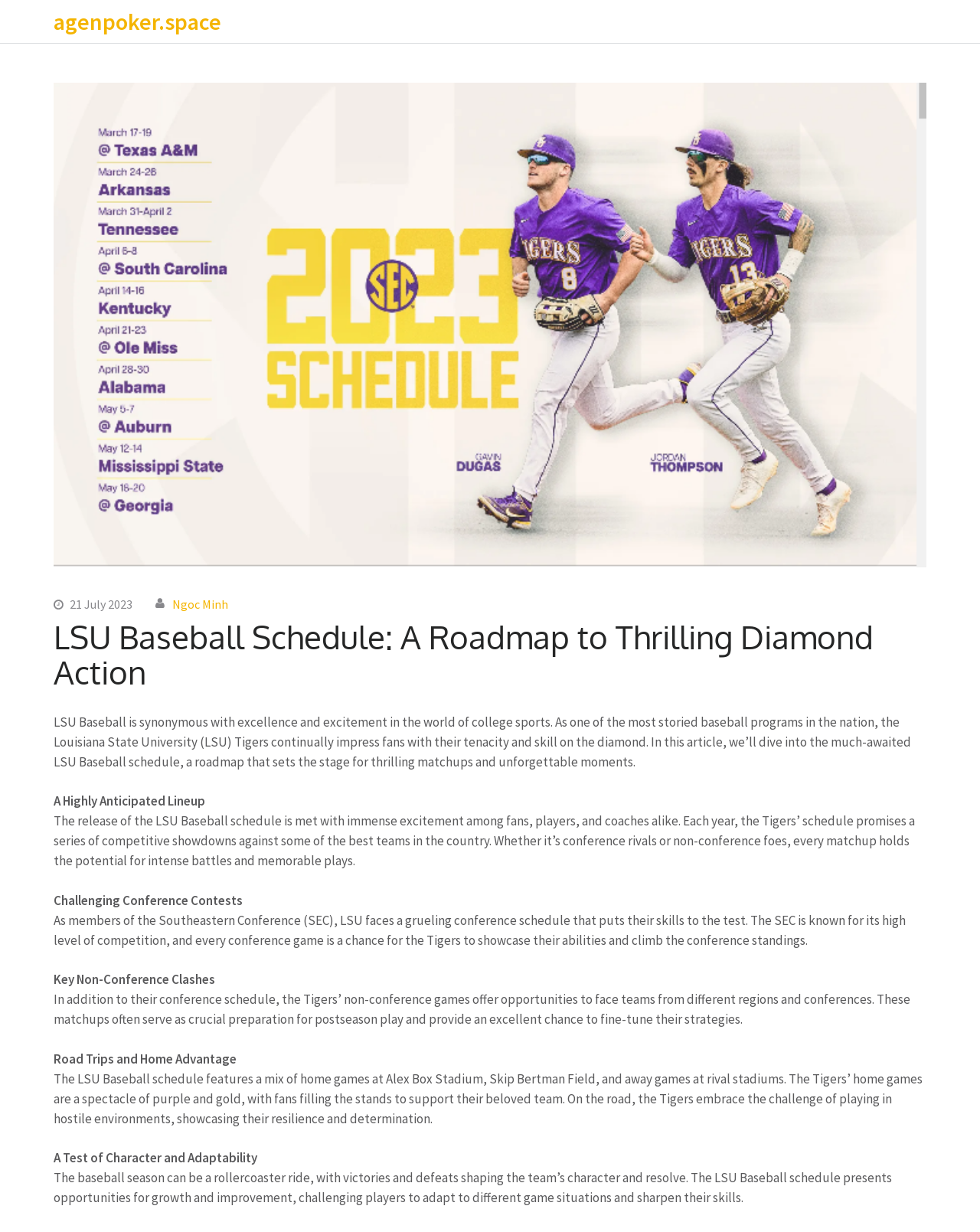Please respond in a single word or phrase: 
What is the purpose of non-conference games in the LSU Baseball schedule?

Preparation for postseason play